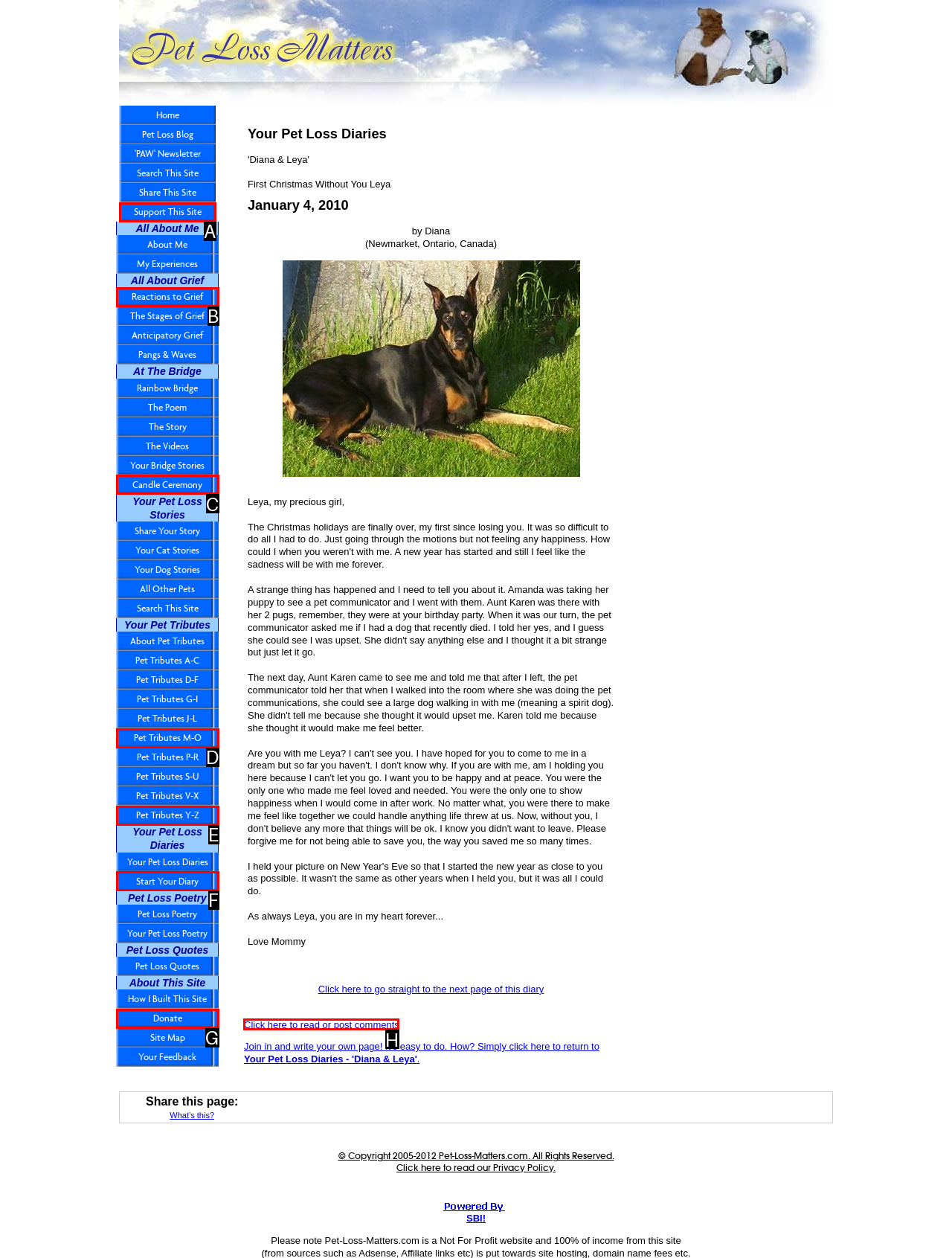Indicate which UI element needs to be clicked to fulfill the task: Read or post comments
Answer with the letter of the chosen option from the available choices directly.

H